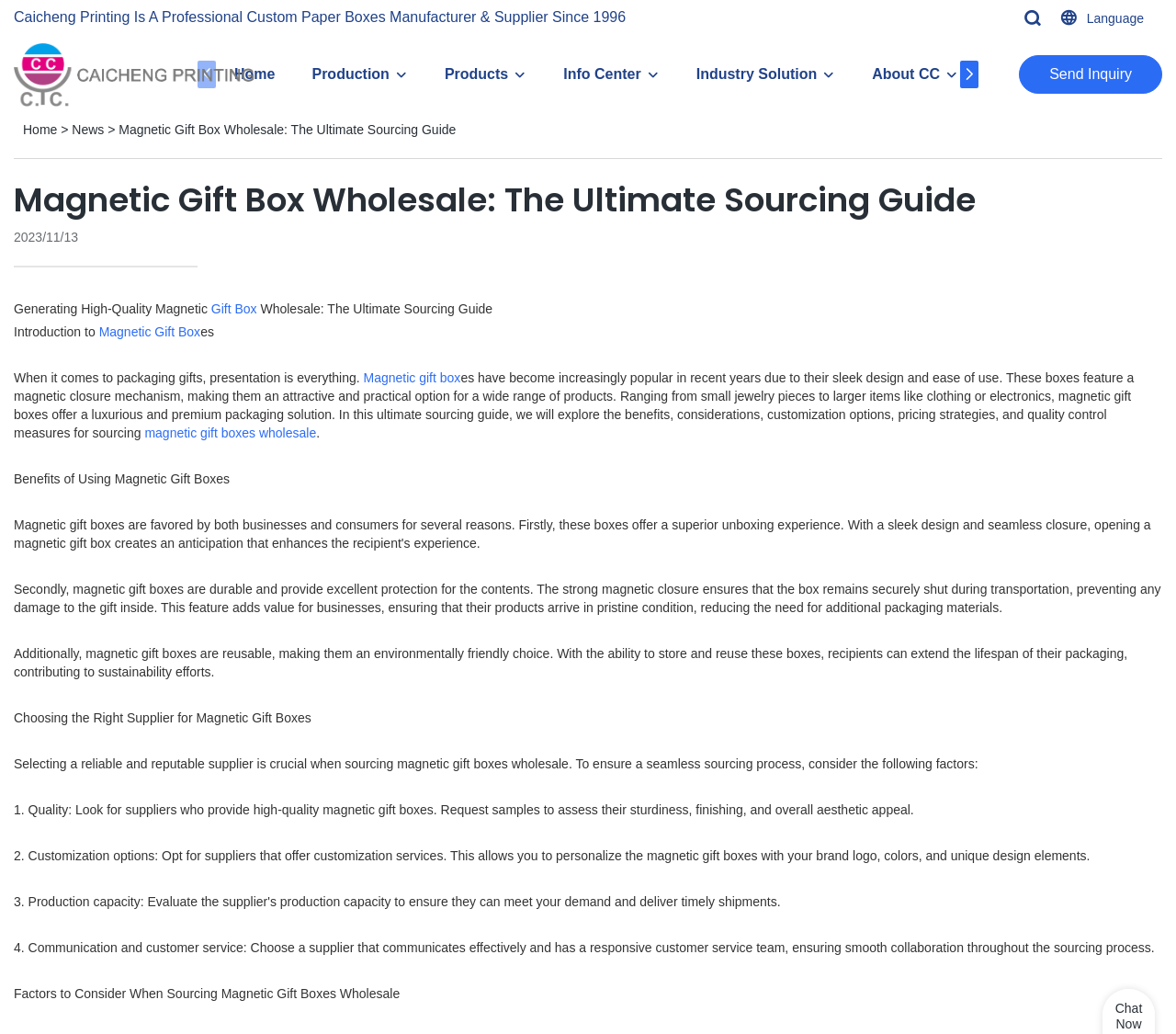From the webpage screenshot, identify the region described by Info Center. Provide the bounding box coordinates as (top-left x, top-left y, bottom-right x, bottom-right y), with each value being a floating point number between 0 and 1.

[0.479, 0.037, 0.545, 0.107]